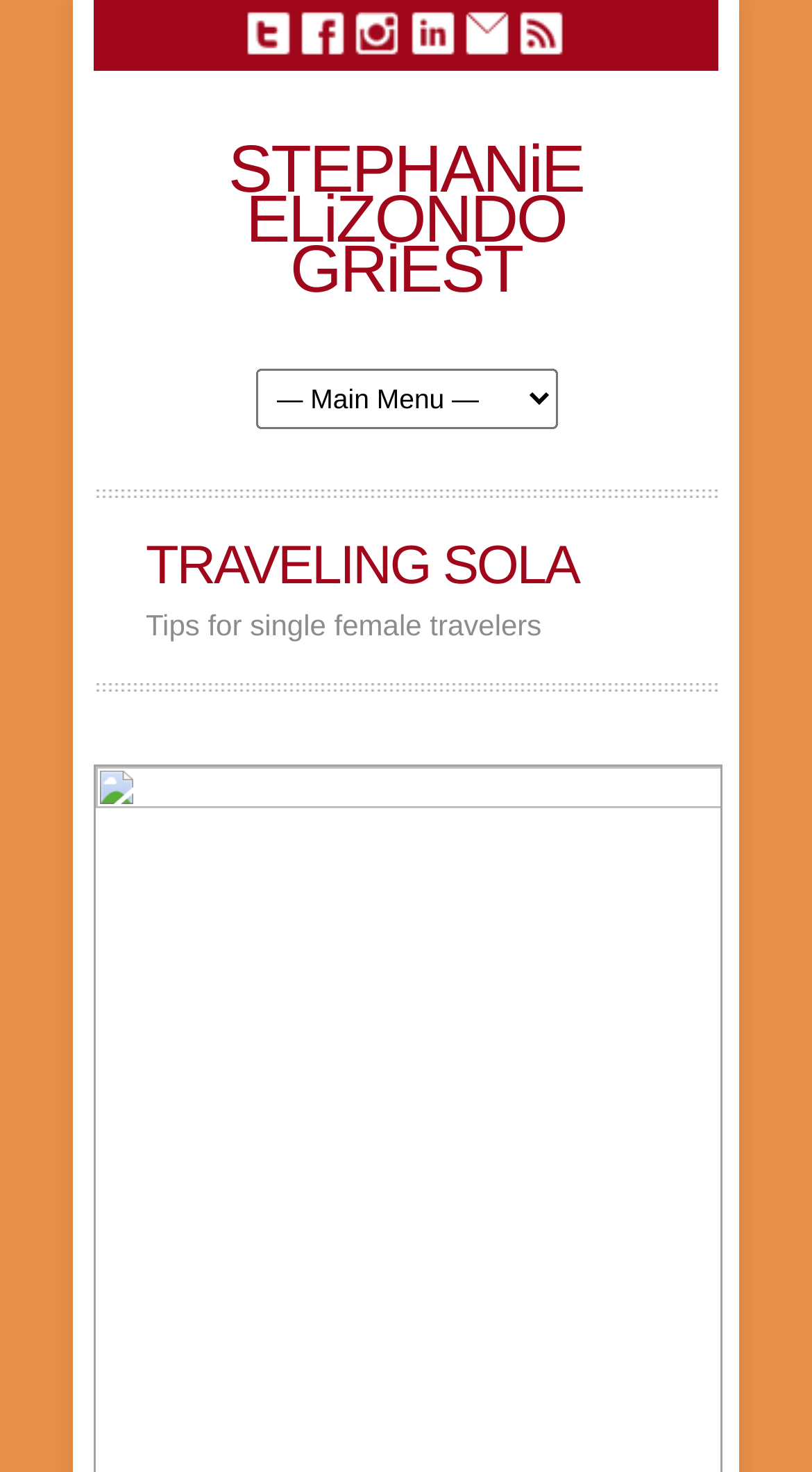Predict the bounding box of the UI element that fits this description: "STEPHANiE ELiZONDO GRiEST".

[0.281, 0.089, 0.719, 0.208]